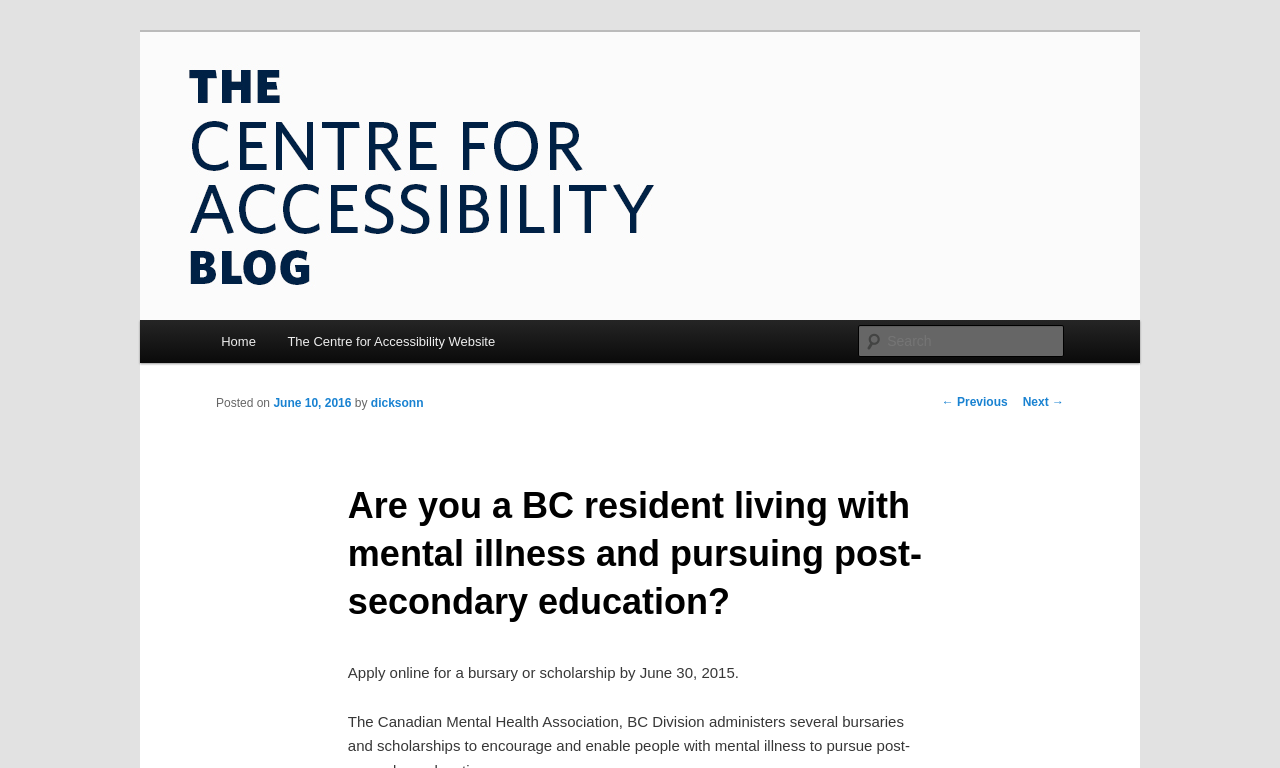Find the bounding box of the web element that fits this description: "June 10, 2016".

[0.214, 0.515, 0.275, 0.533]